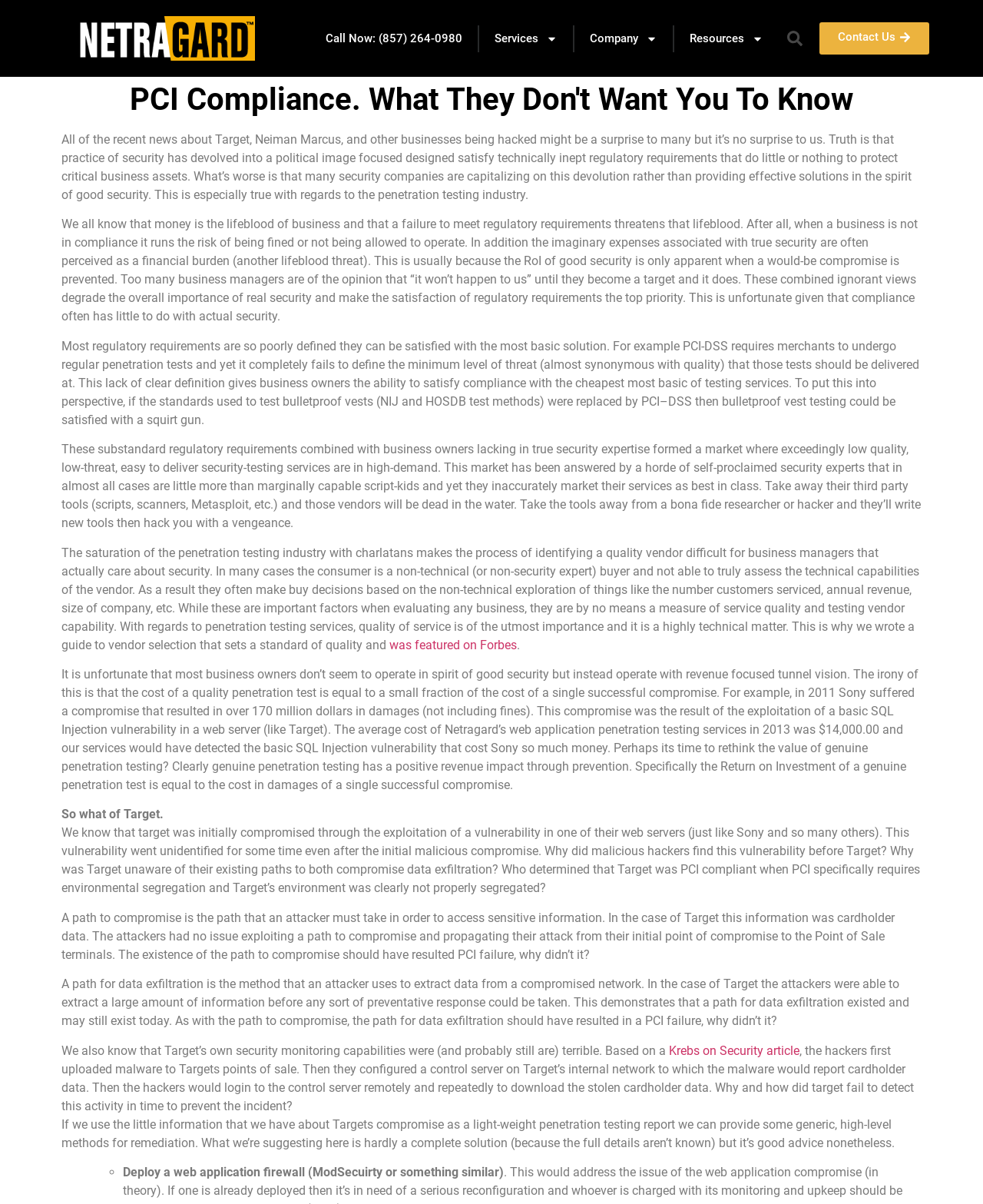What is the recommended solution for remediation?
Examine the image and provide an in-depth answer to the question.

One of the recommended solutions for remediation mentioned in the text is to deploy a web application firewall, such as ModSecurity, to prevent security breaches.